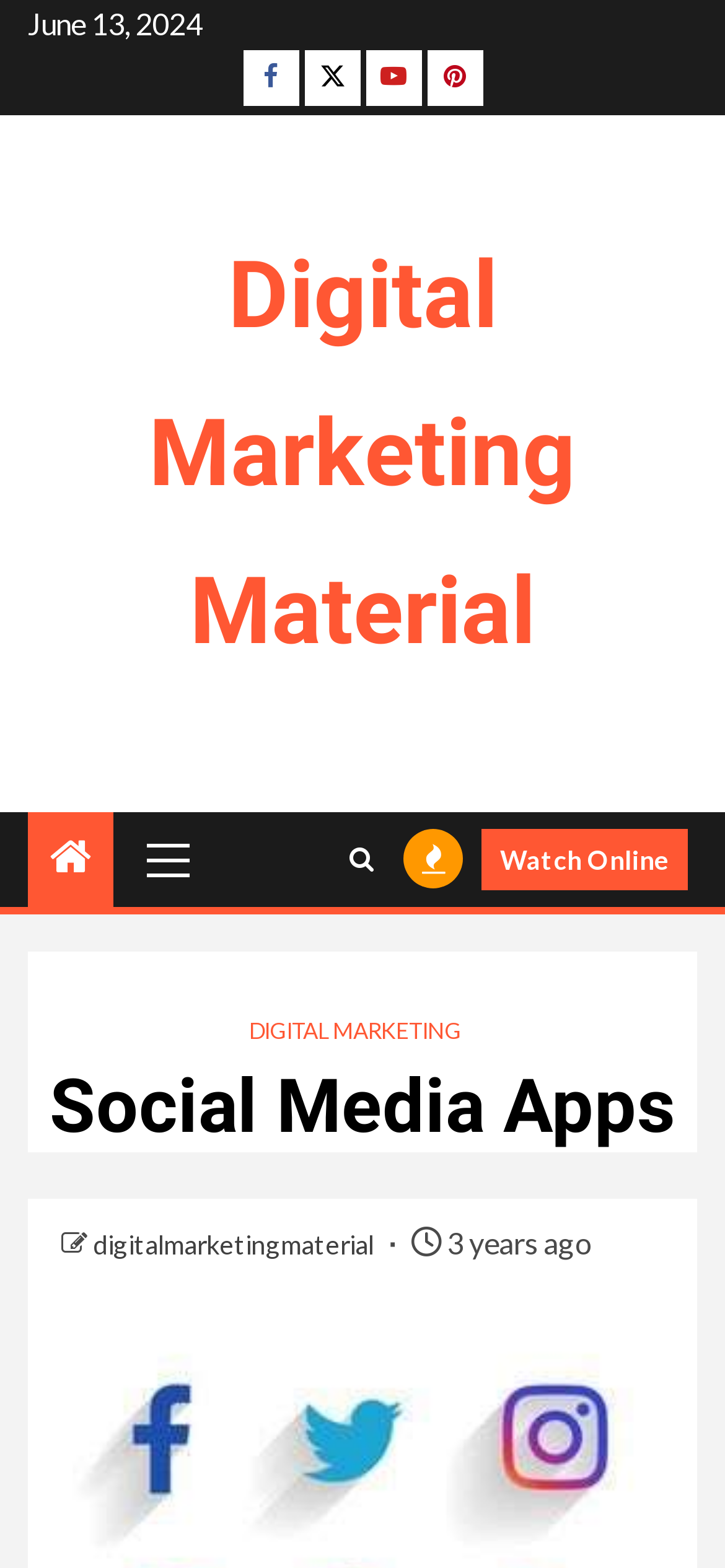Identify the bounding box for the UI element described as: "Digital Marketing Material". Ensure the coordinates are four float numbers between 0 and 1, formatted as [left, top, right, bottom].

[0.205, 0.154, 0.795, 0.424]